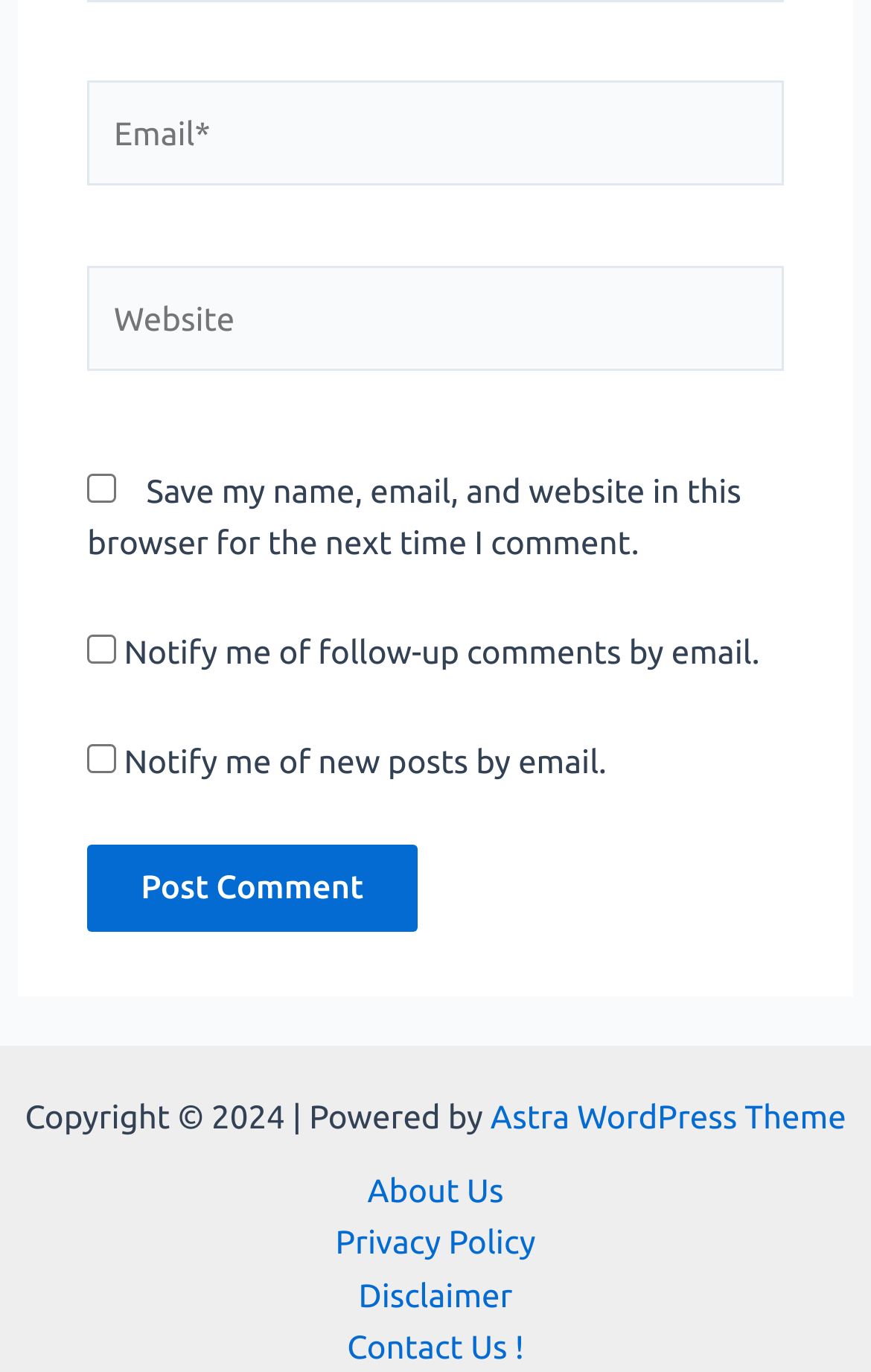Identify the bounding box coordinates of the clickable region to carry out the given instruction: "Input website URL".

[0.1, 0.194, 0.9, 0.271]